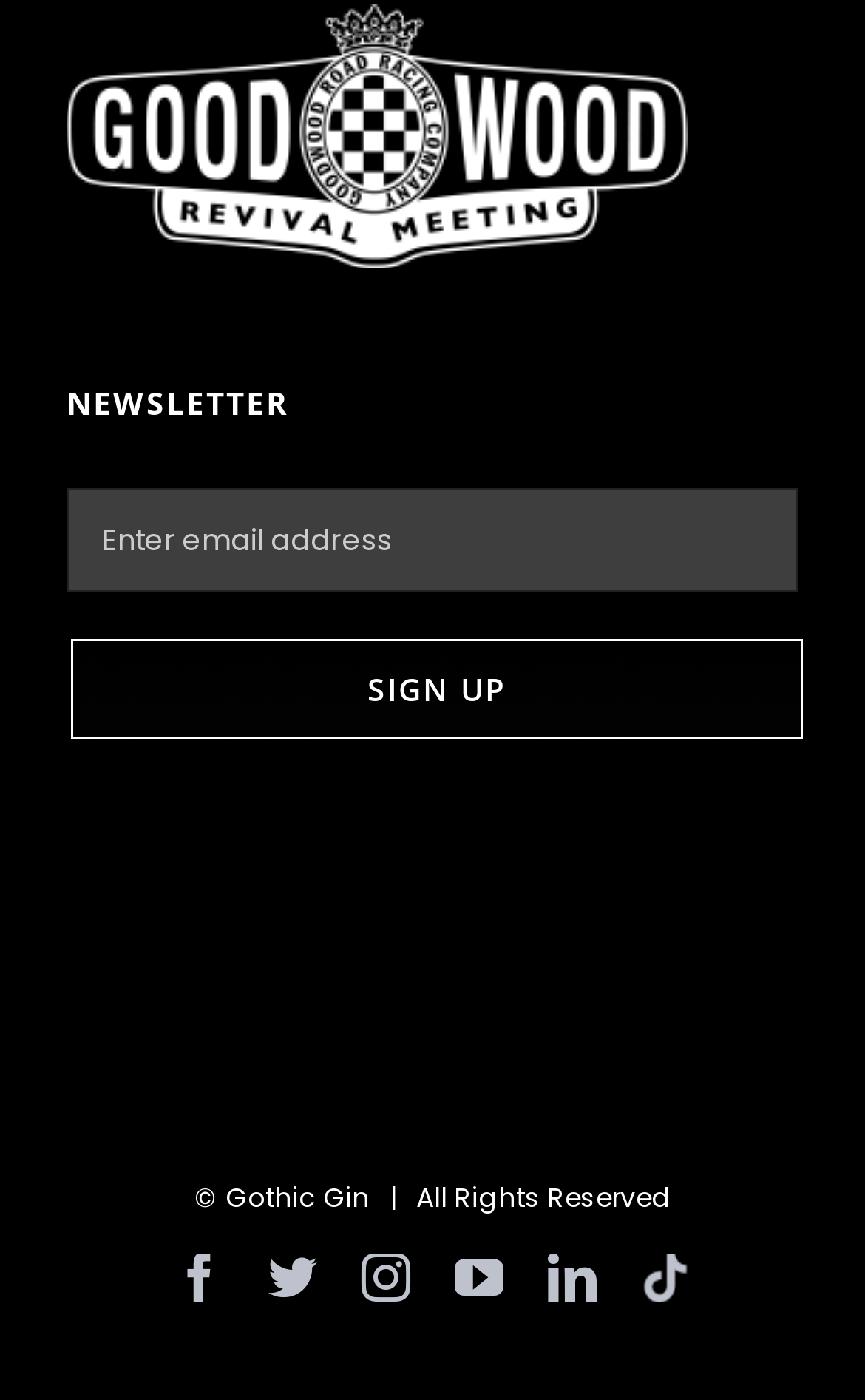Please determine the bounding box coordinates of the element's region to click for the following instruction: "Follow on Twitter".

[0.31, 0.896, 0.367, 0.93]